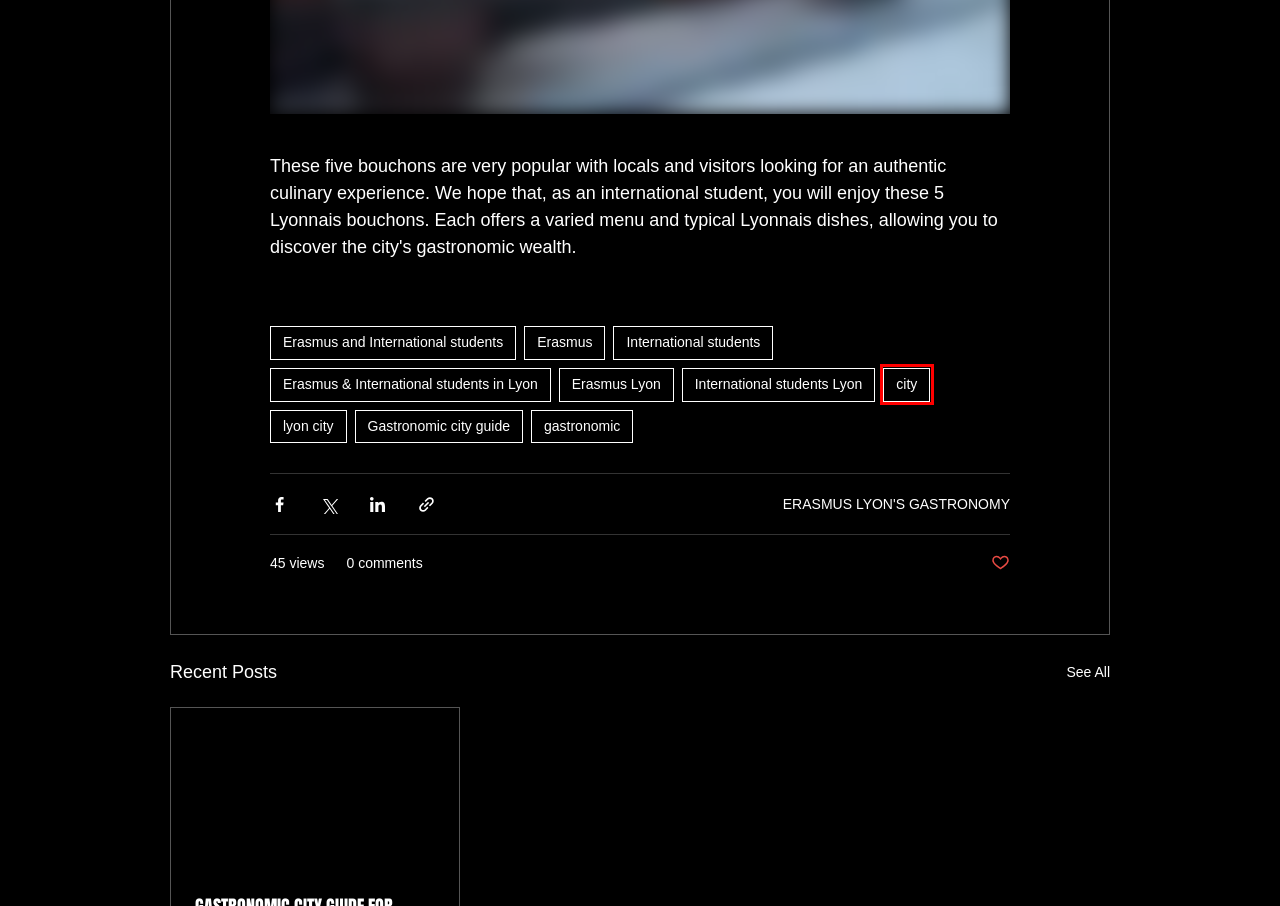Given a webpage screenshot with a UI element marked by a red bounding box, choose the description that best corresponds to the new webpage that will appear after clicking the element. The candidates are:
A. International students | ErasmusParty in Lyon
B. International students Lyon | ErasmusParty in Lyon
C. Erasmus | ErasmusParty in Lyon
D. Gastronomic city guide | ErasmusParty in Lyon
E. lyon city | ErasmusParty in Lyon
F. Erasmus & International students in Lyon | ErasmusParty in Lyon
G. city | ErasmusParty in Lyon
H. Erasmus and International students | ErasmusParty in Lyon

G